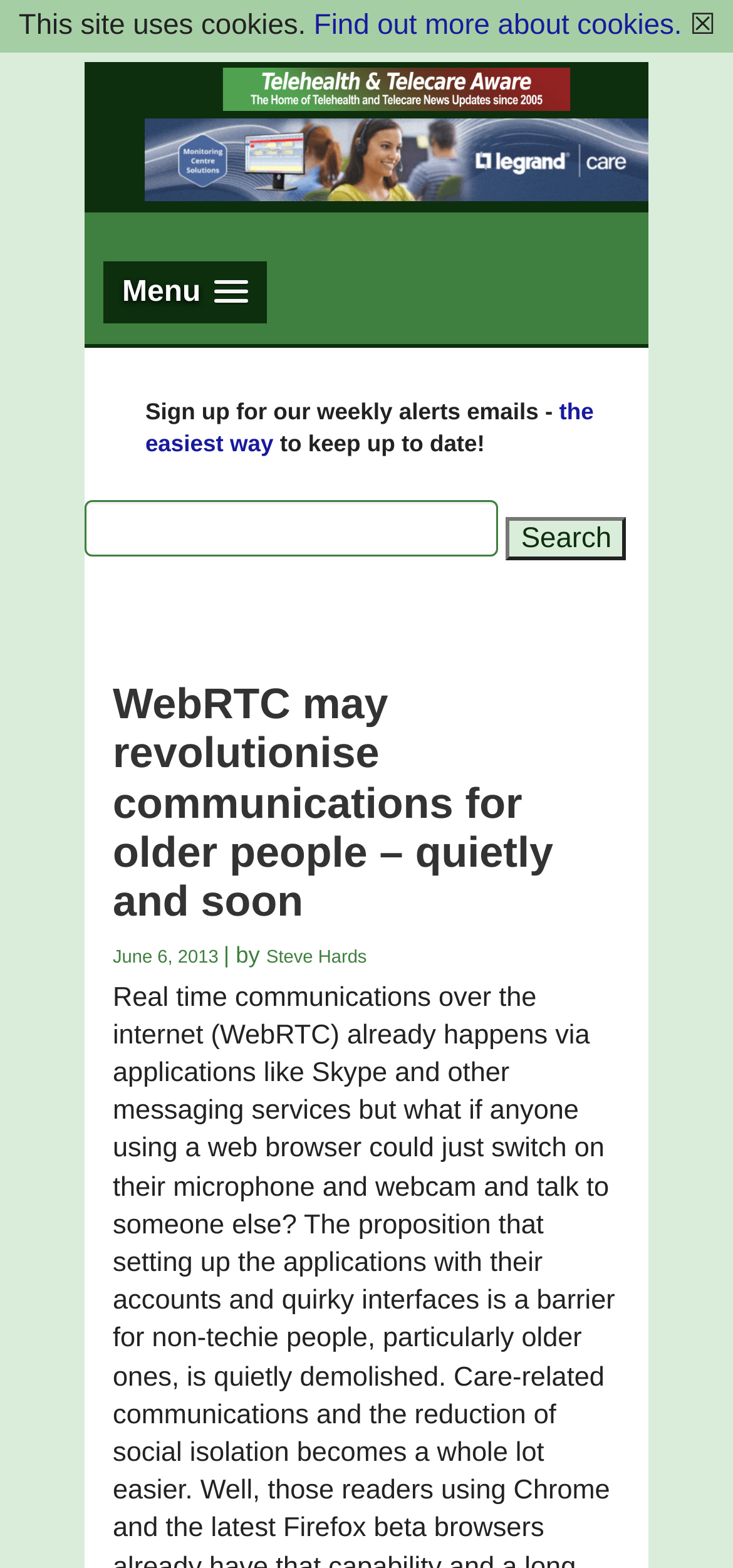Identify and provide the title of the webpage.

WebRTC may revolutionise communications for older people – quietly and soon